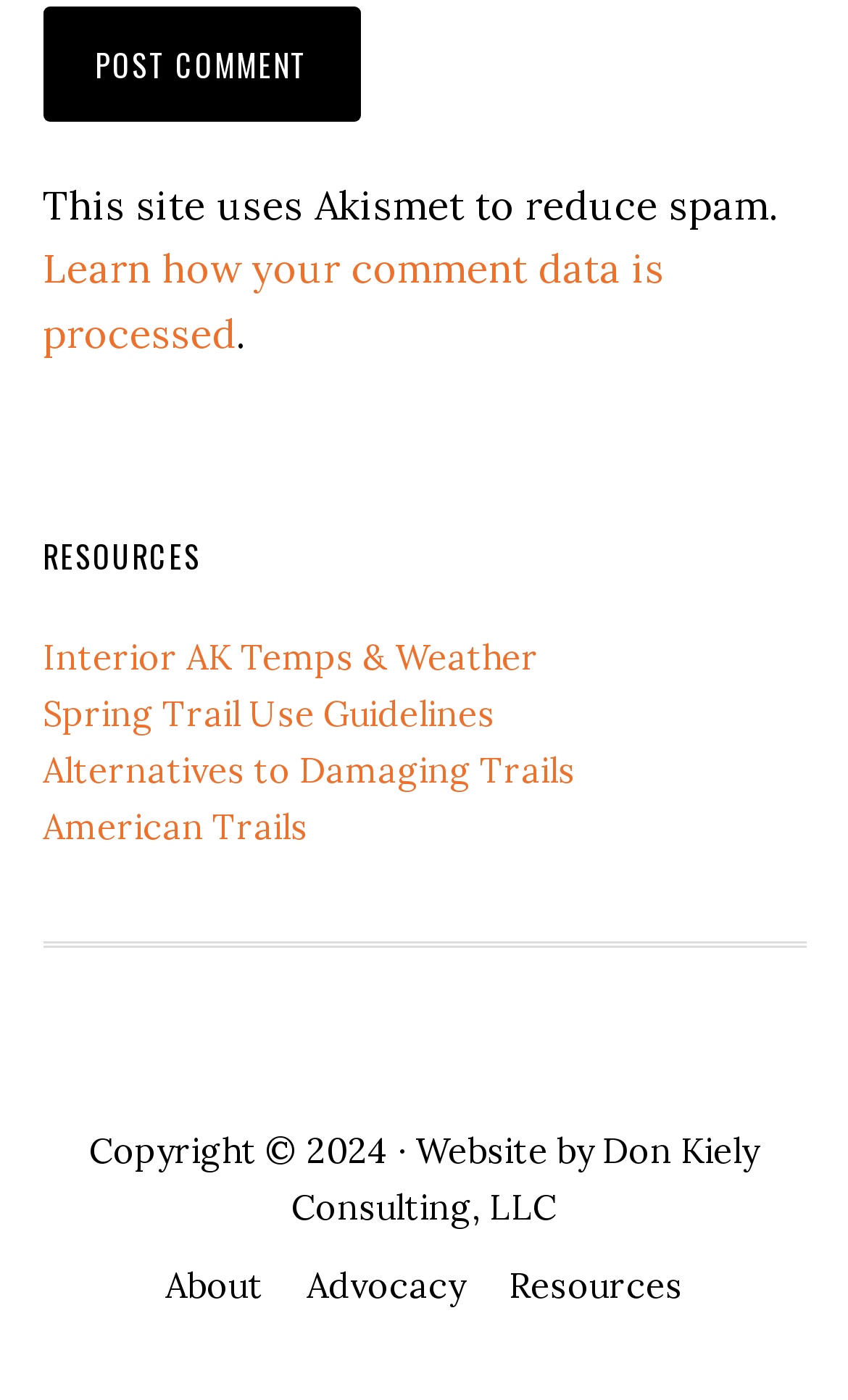Answer the question below with a single word or a brief phrase: 
What is the copyright year?

2024